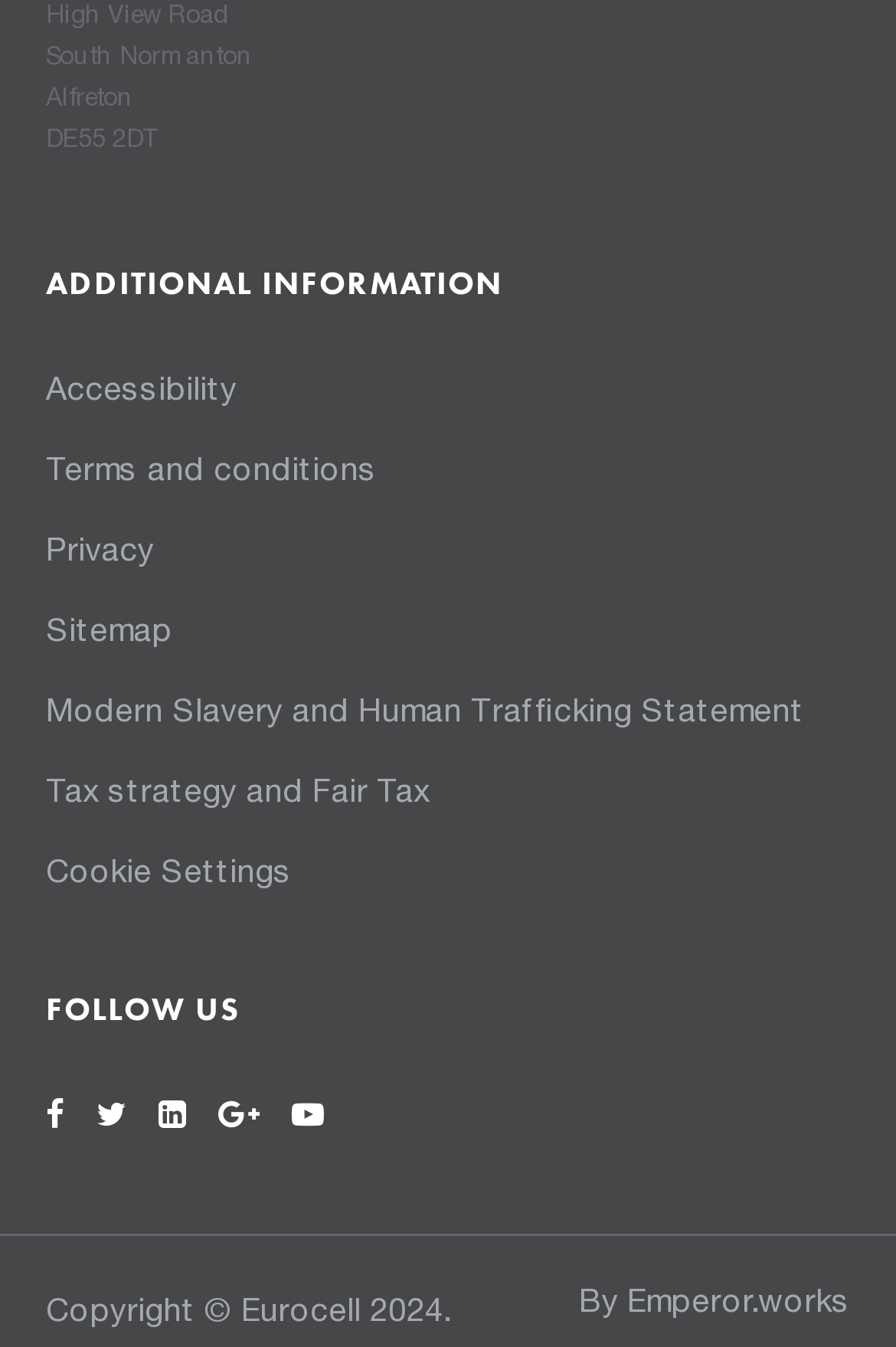Please pinpoint the bounding box coordinates for the region I should click to adhere to this instruction: "View Instagram page".

[0.244, 0.806, 0.29, 0.857]